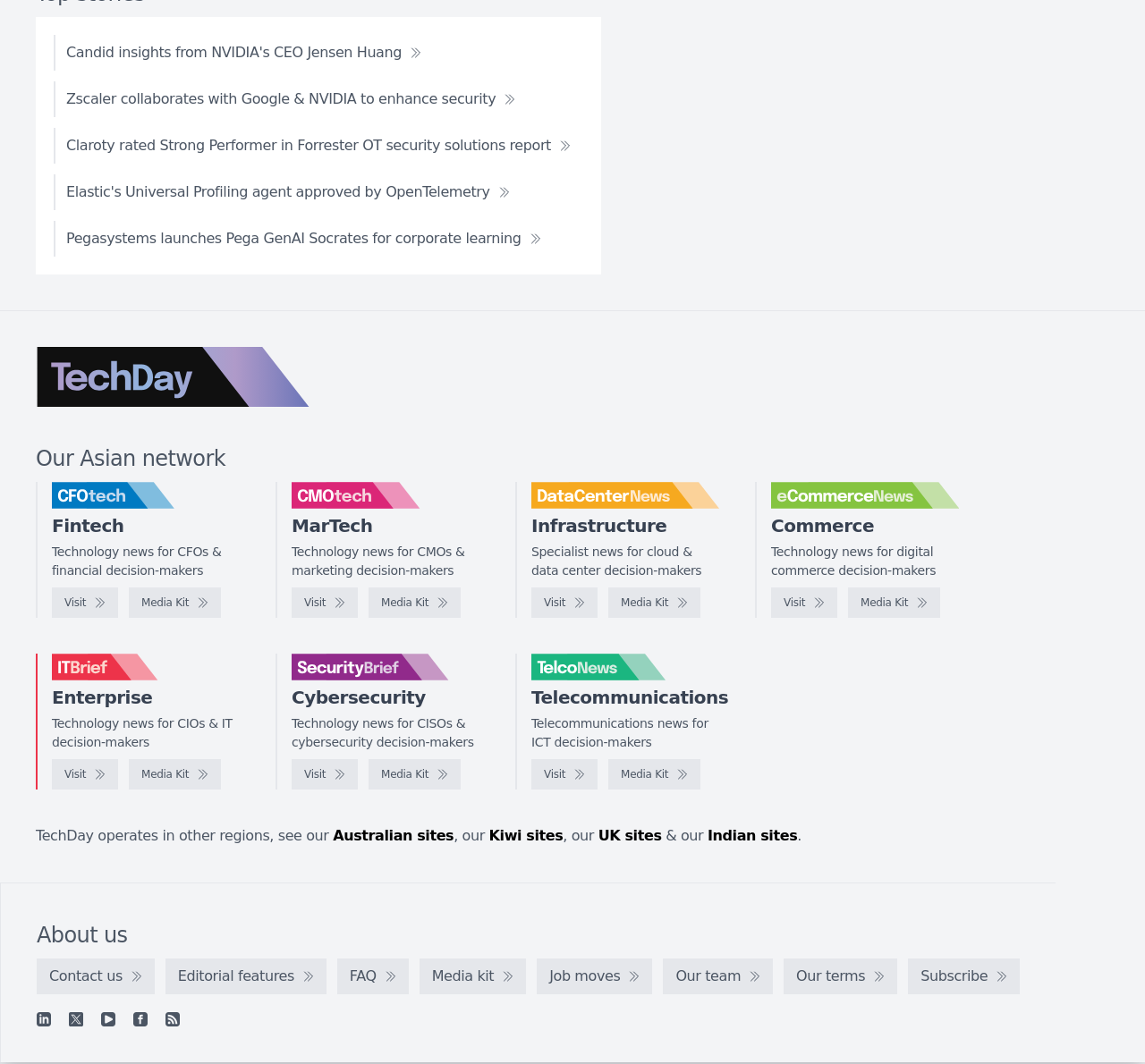Identify the bounding box coordinates of the element to click to follow this instruction: 'Check out the CFOtech logo'. Ensure the coordinates are four float values between 0 and 1, provided as [left, top, right, bottom].

[0.045, 0.453, 0.209, 0.478]